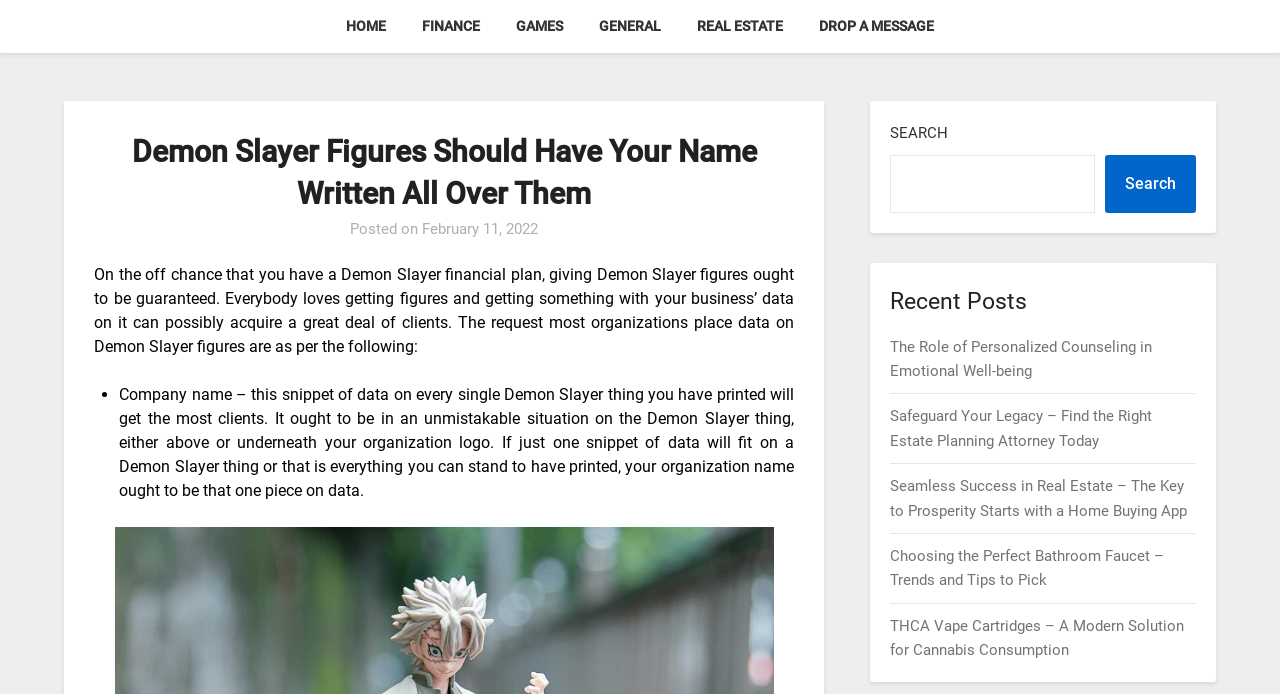From the details in the image, provide a thorough response to the question: What is the category of the post?

I found this information by looking at the top navigation menu of the webpage, where it lists different categories, and the 'GENERAL' category is one of them, which seems to be the most relevant to the content of the post.